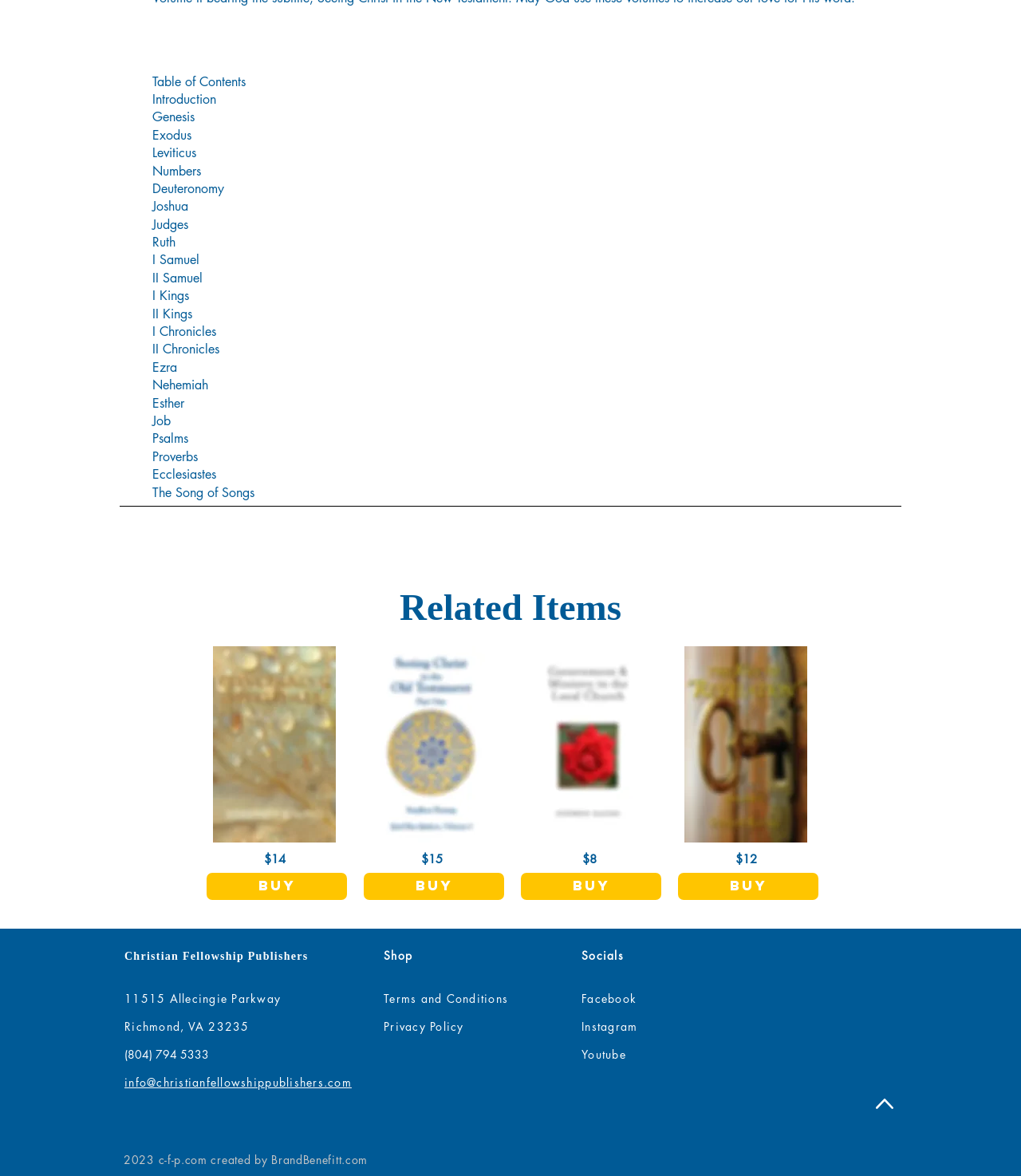Pinpoint the bounding box coordinates of the clickable area needed to execute the instruction: "click the 'Shop' link". The coordinates should be specified as four float numbers between 0 and 1, i.e., [left, top, right, bottom].

[0.376, 0.806, 0.404, 0.819]